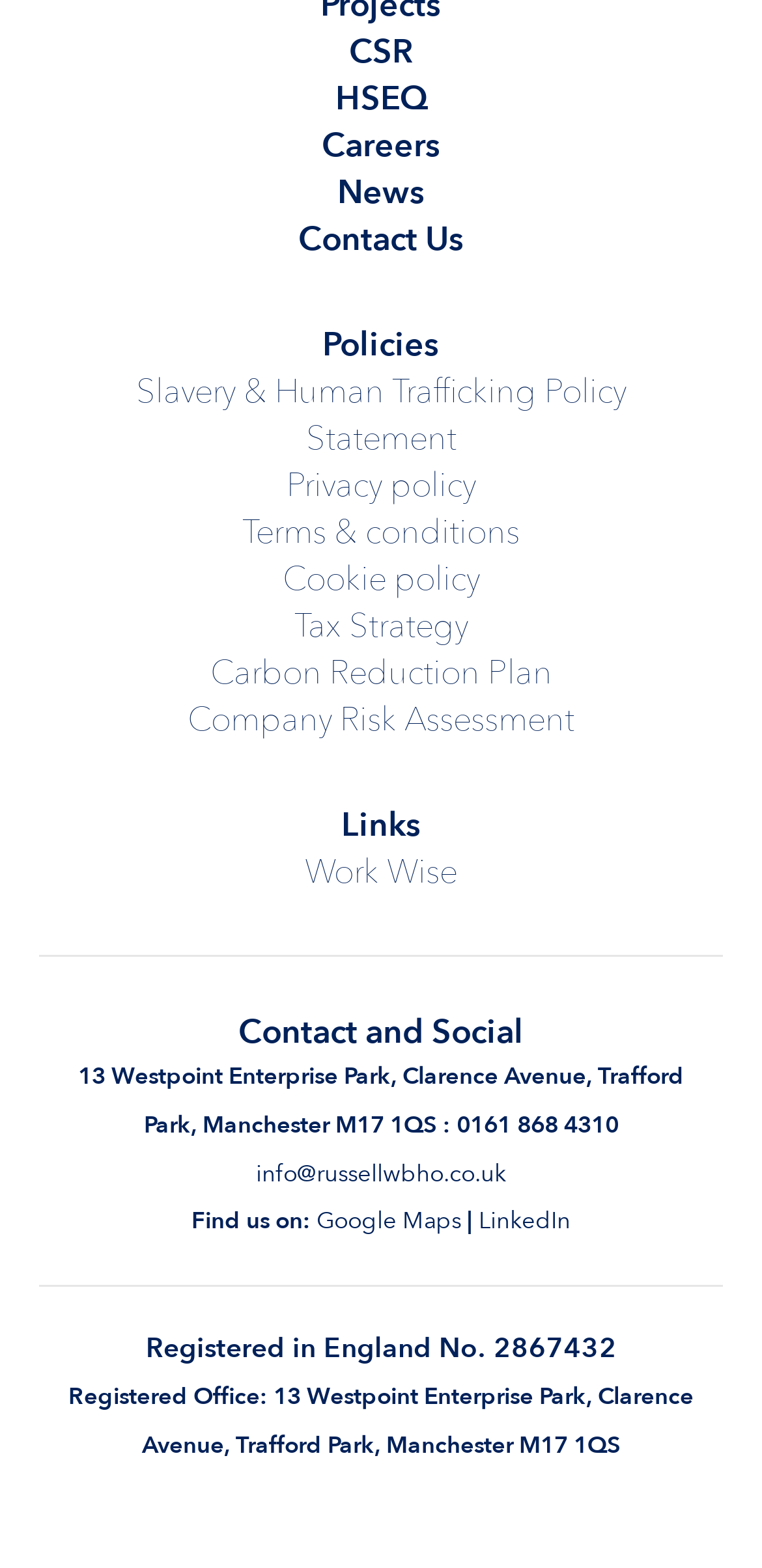Find the bounding box of the UI element described as: "Terms & conditions". The bounding box coordinates should be given as four float values between 0 and 1, i.e., [left, top, right, bottom].

[0.318, 0.324, 0.682, 0.353]